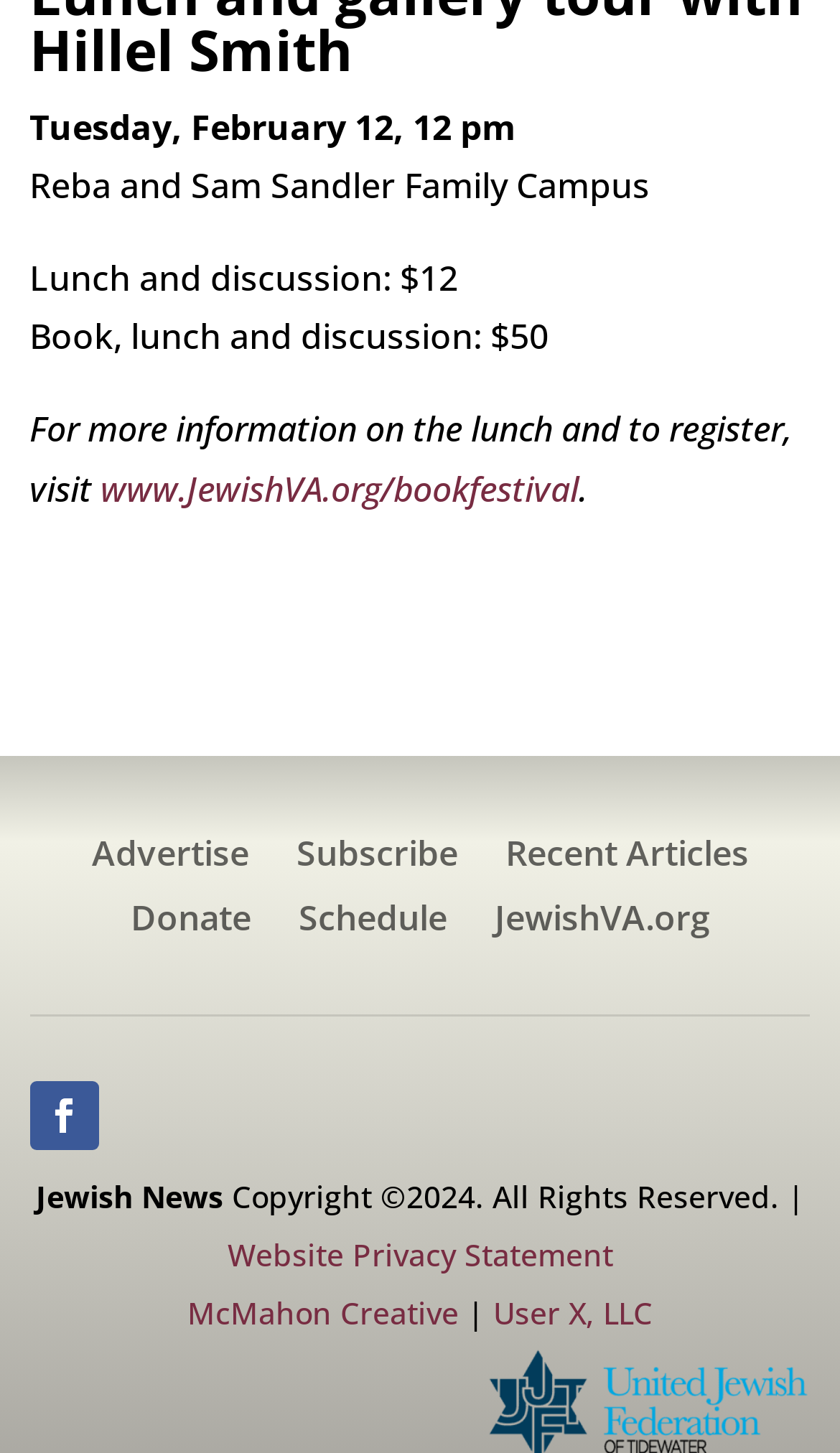What is the year of the copyright?
Refer to the image and provide a concise answer in one word or phrase.

2024